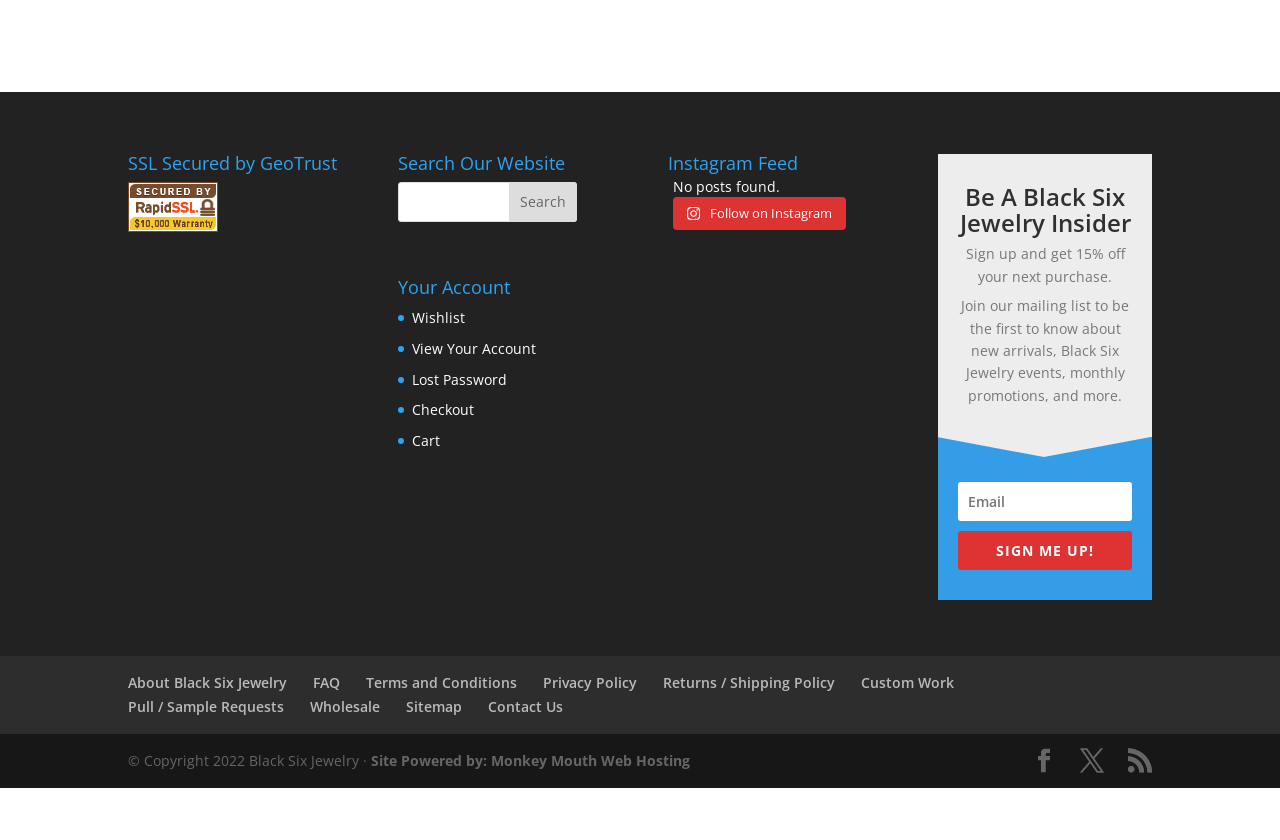Please find the bounding box coordinates of the element that needs to be clicked to perform the following instruction: "Follow on Instagram". The bounding box coordinates should be four float numbers between 0 and 1, represented as [left, top, right, bottom].

[0.526, 0.234, 0.661, 0.274]